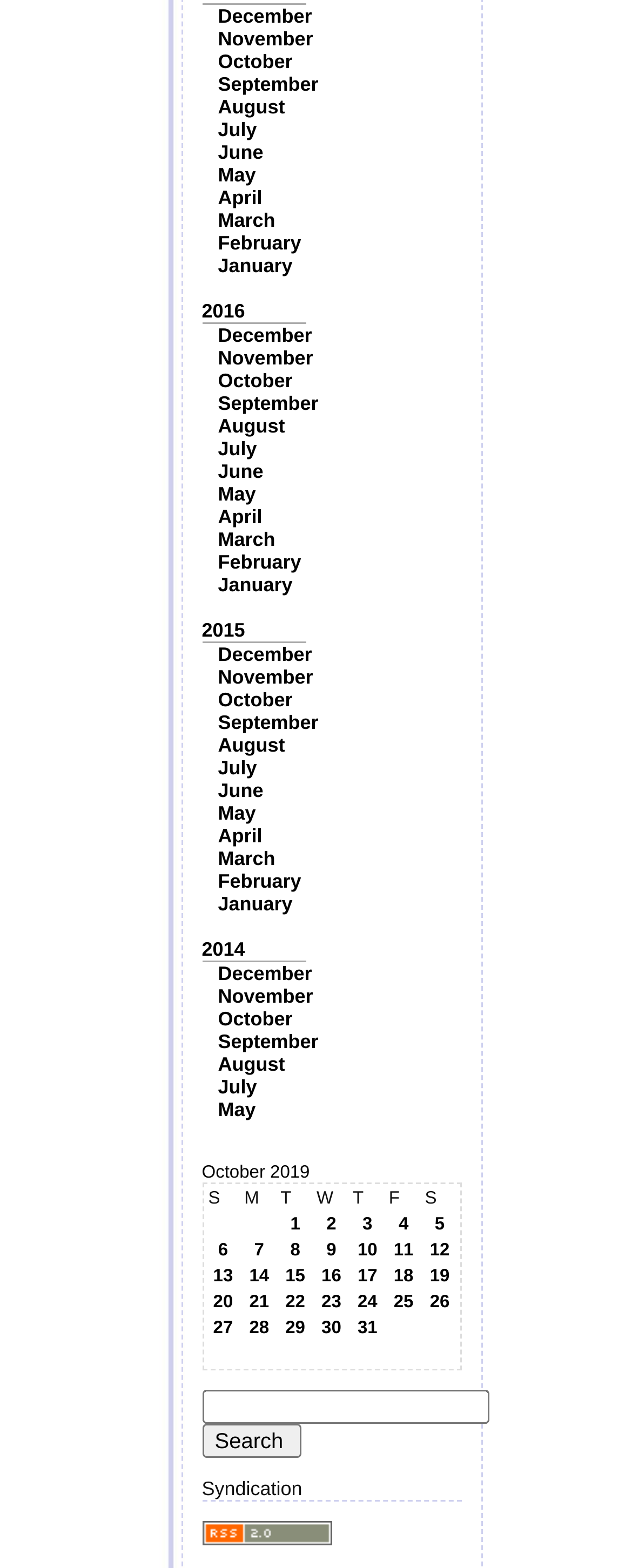Find the bounding box coordinates of the element you need to click on to perform this action: 'Learn about Commercial Appliance Repair'. The coordinates should be represented by four float values between 0 and 1, in the format [left, top, right, bottom].

None